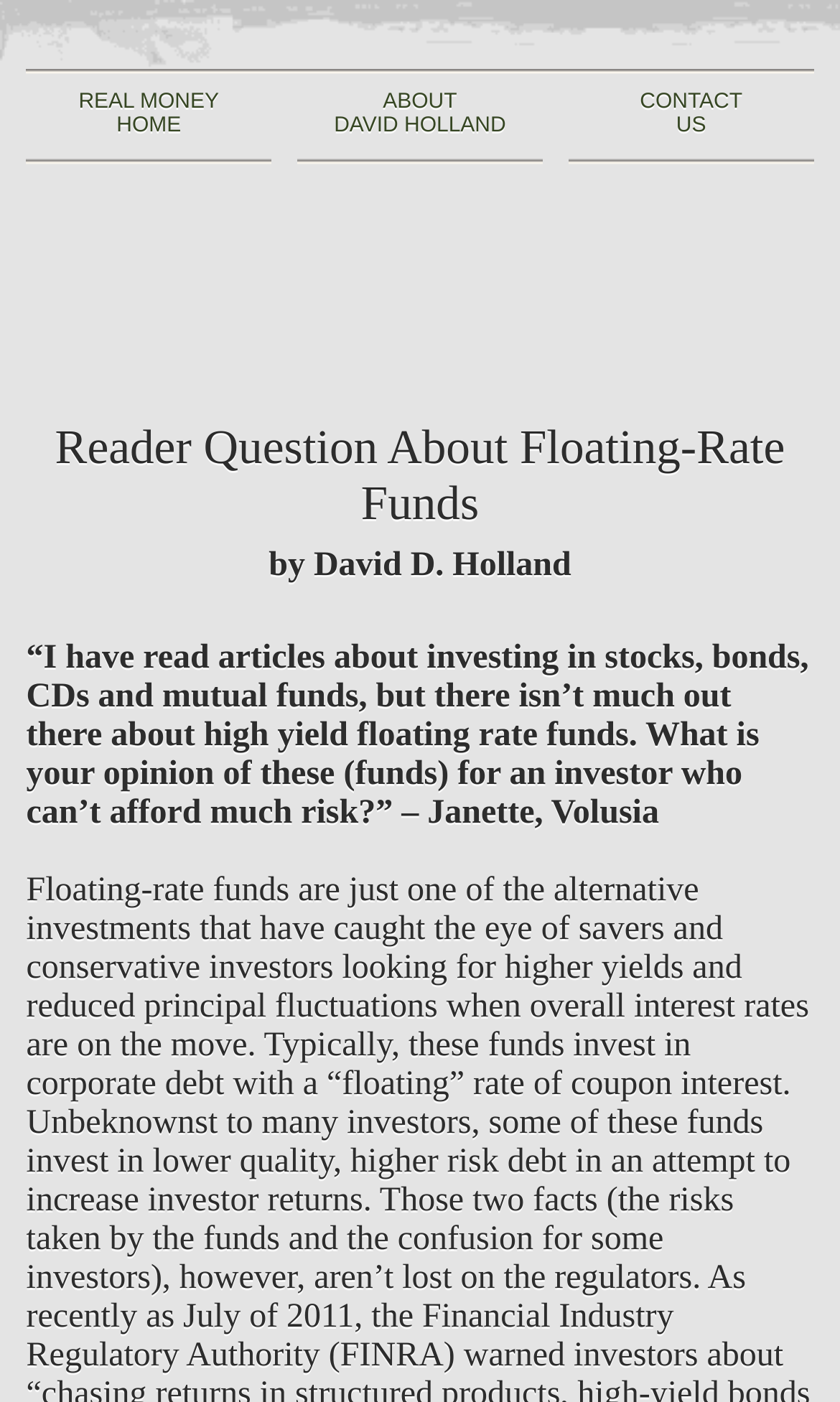Carefully observe the image and respond to the question with a detailed answer:
Who is the author of the article?

The author of the article can be found by looking at the heading element that says 'by David D. Holland'. This heading is located below the blockquote element that contains the reader's question.